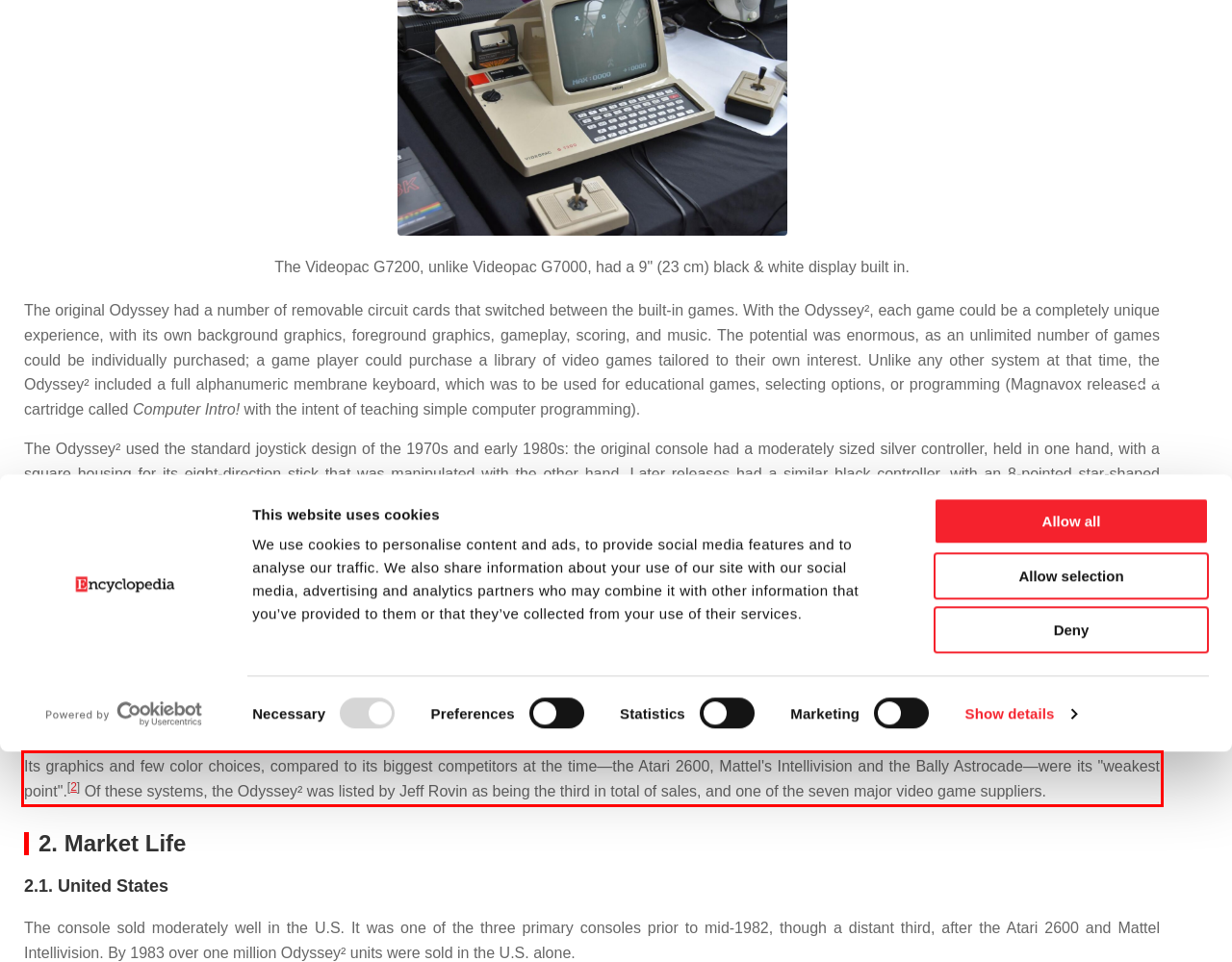You are provided with a screenshot of a webpage featuring a red rectangle bounding box. Extract the text content within this red bounding box using OCR.

Its graphics and few color choices, compared to its biggest competitors at the time—the Atari 2600, Mattel's Intellivision and the Bally Astrocade—were its "weakest point".[2] Of these systems, the Odyssey² was listed by Jeff Rovin as being the third in total of sales, and one of the seven major video game suppliers.